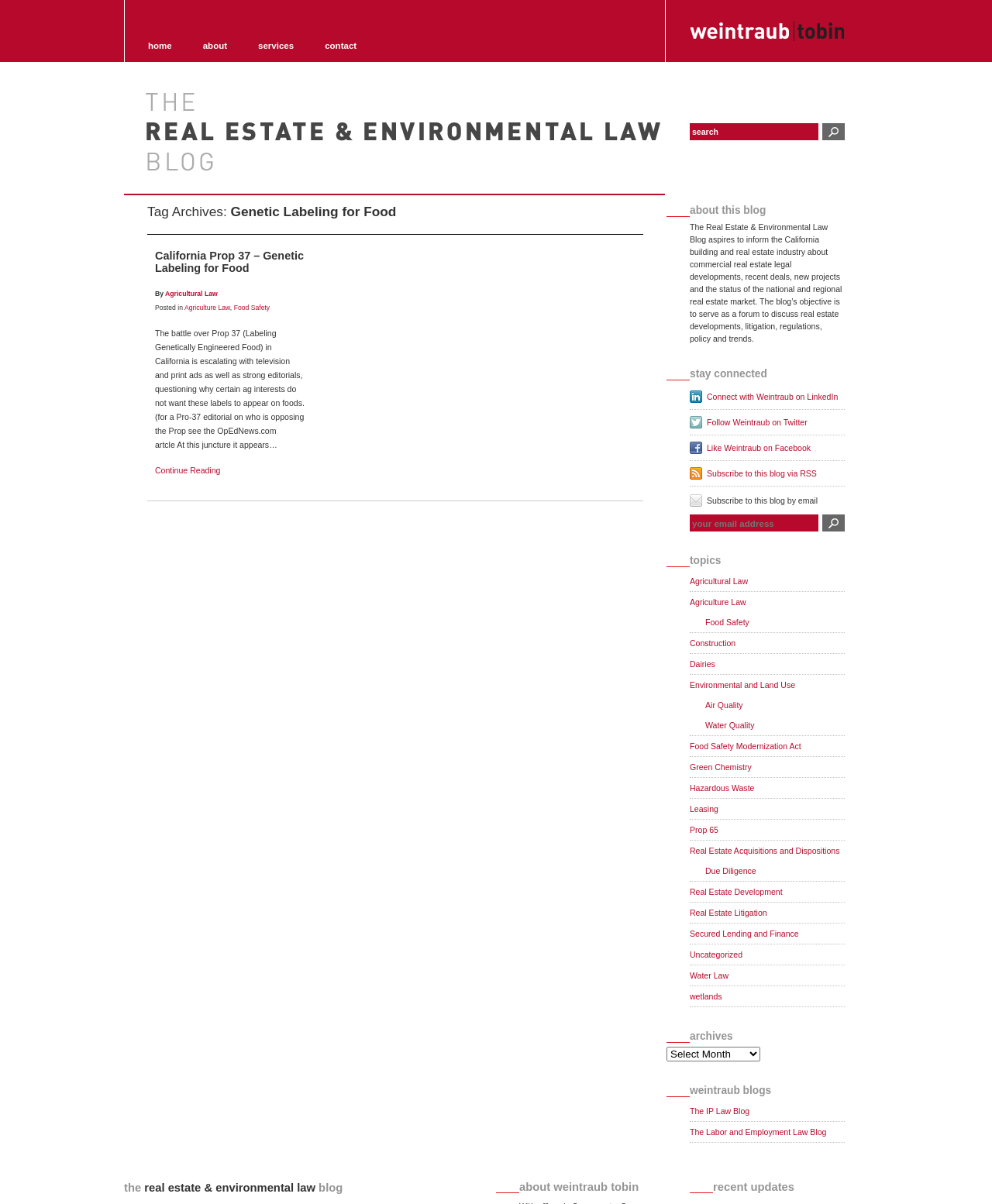Provide the bounding box coordinates of the HTML element described as: "Water Quality". The bounding box coordinates should be four float numbers between 0 and 1, i.e., [left, top, right, bottom].

[0.711, 0.594, 0.867, 0.611]